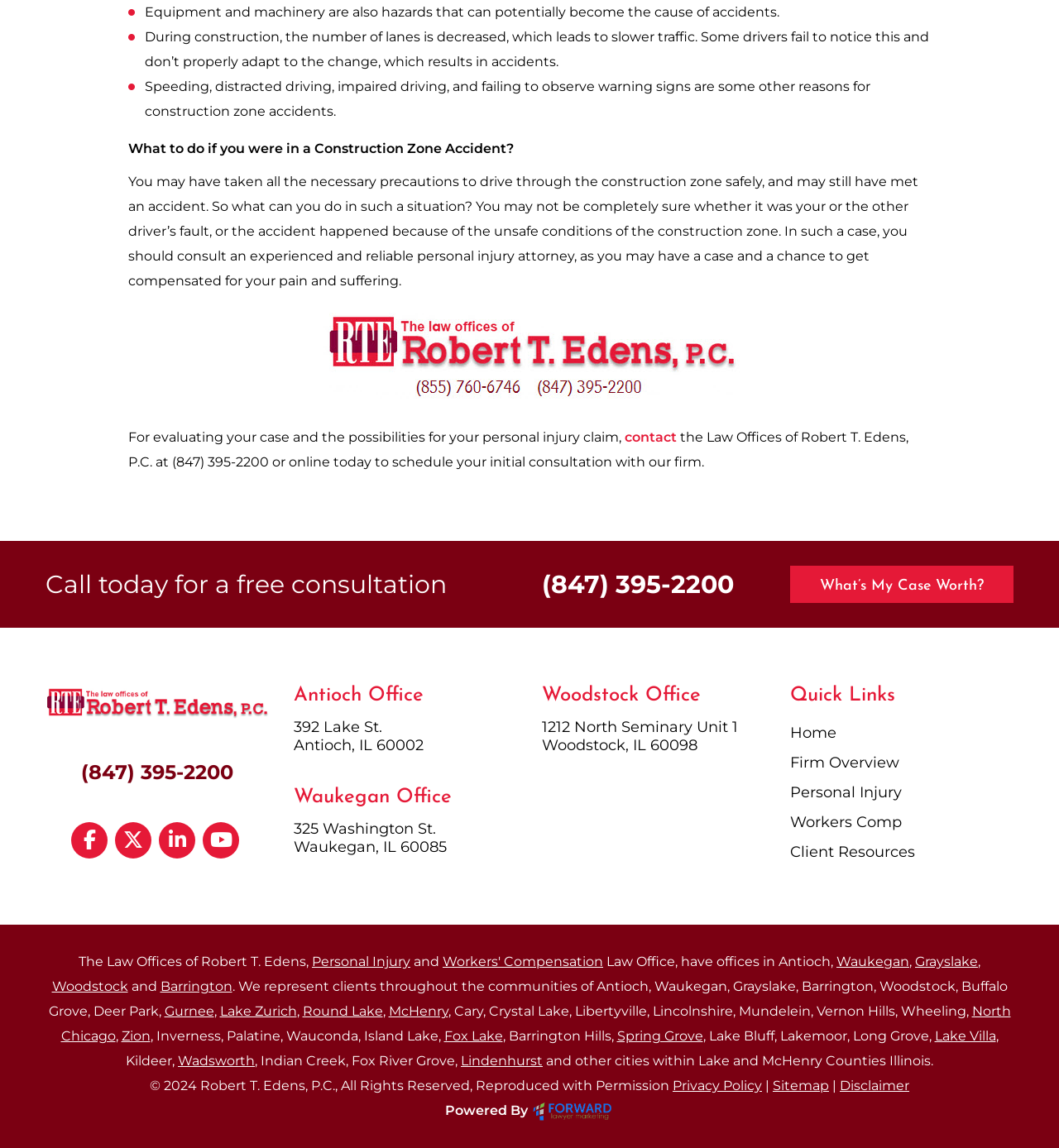Locate the coordinates of the bounding box for the clickable region that fulfills this instruction: "Contact the Law Offices of Robert T. Edens, P.C.".

[0.59, 0.374, 0.639, 0.388]